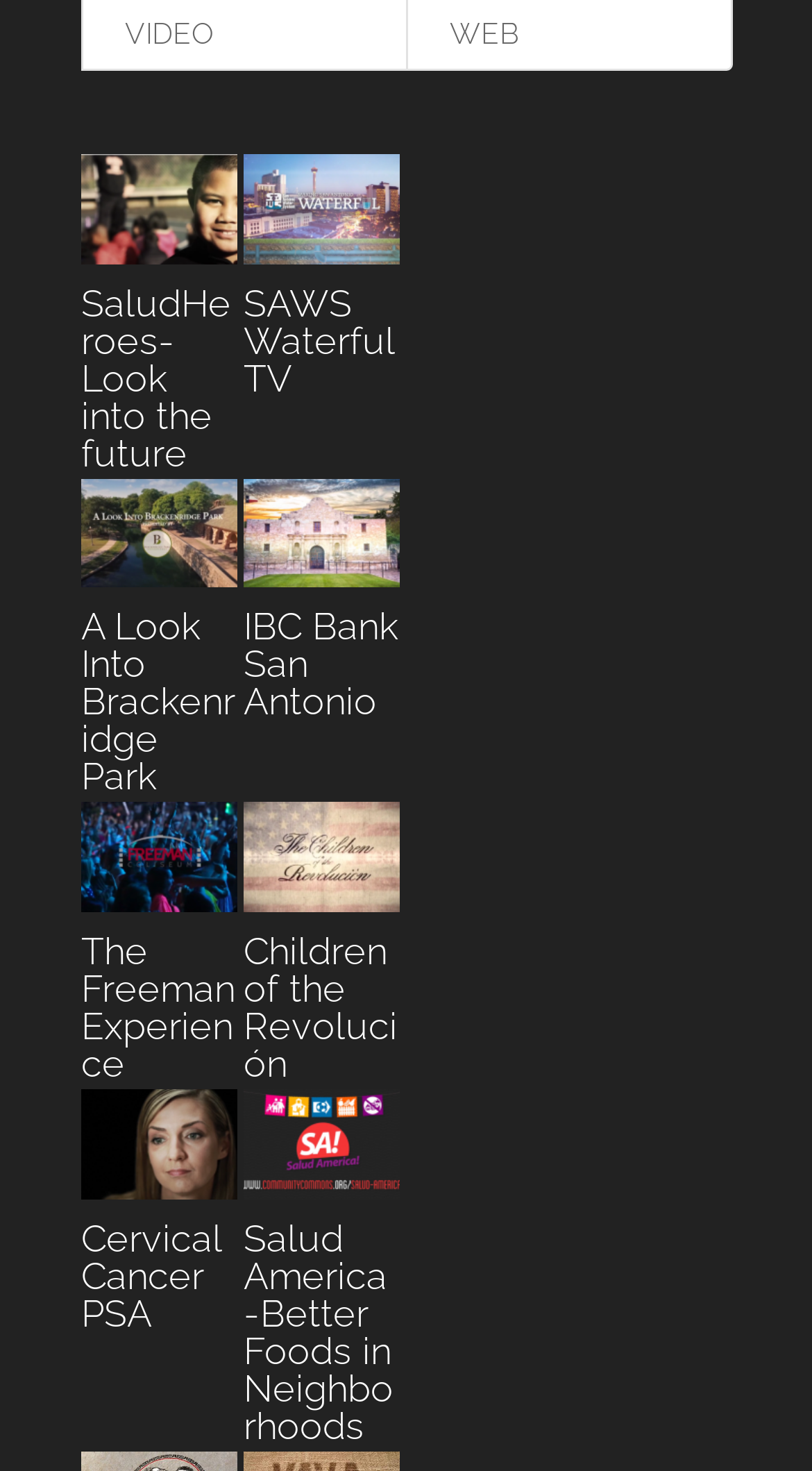Respond with a single word or short phrase to the following question: 
What is the text of the first heading?

SaludHeroes-Look into the future